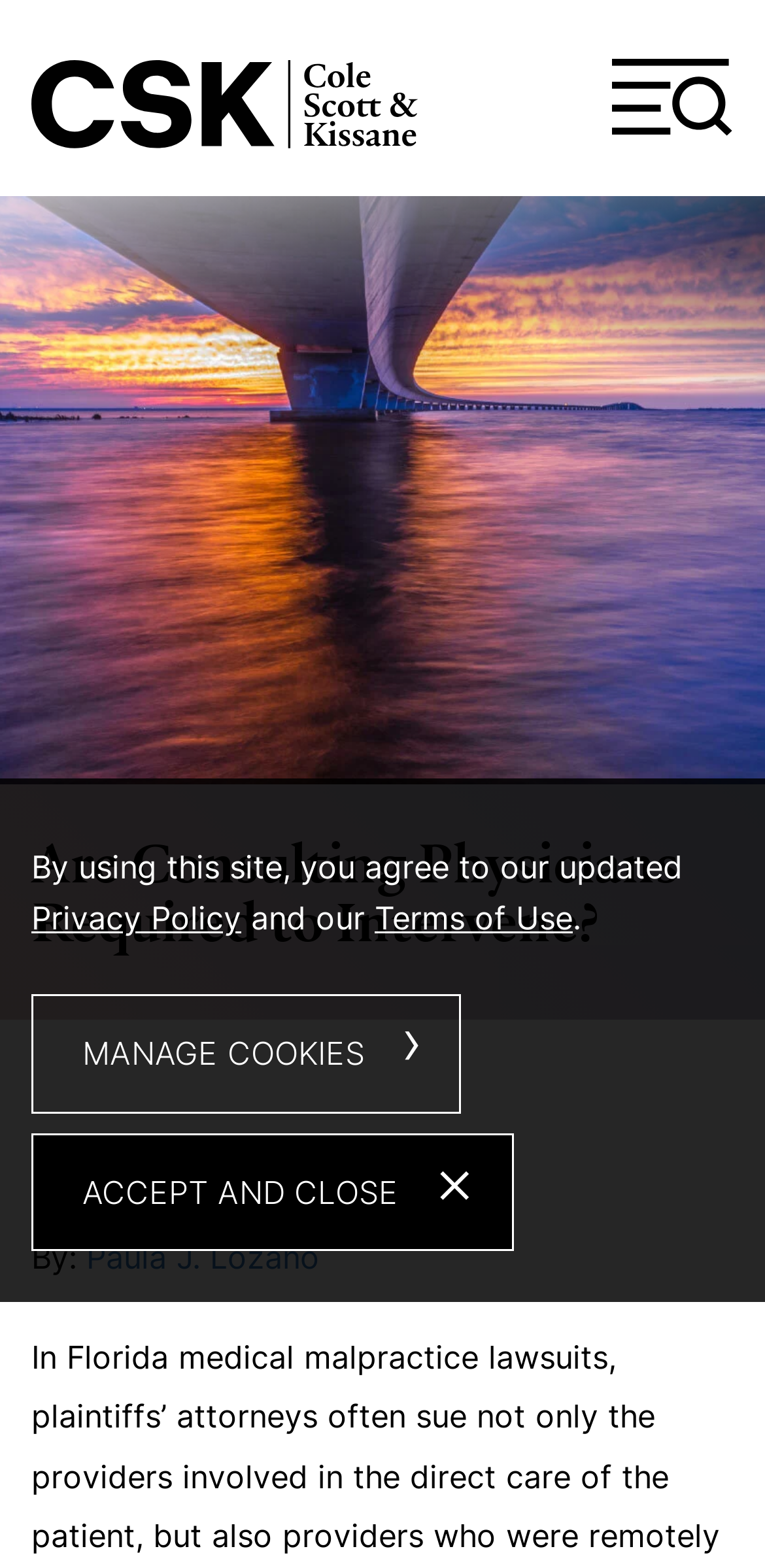Find the bounding box coordinates corresponding to the UI element with the description: "Jump to Page". The coordinates should be formatted as [left, top, right, bottom], with values as floats between 0 and 1.

[0.151, 0.006, 0.5, 0.057]